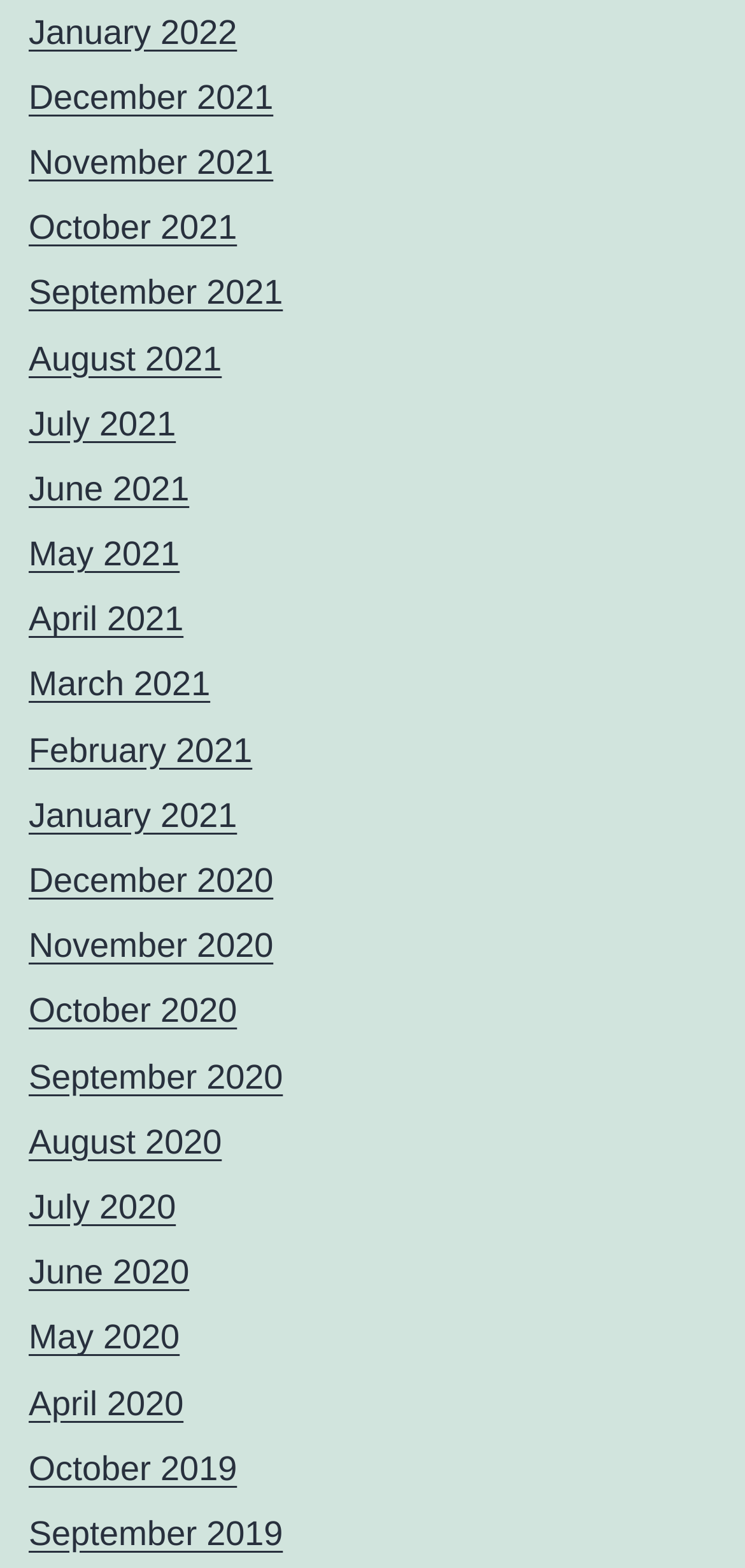Identify and provide the bounding box coordinates of the UI element described: "January 2021". The coordinates should be formatted as [left, top, right, bottom], with each number being a float between 0 and 1.

[0.038, 0.508, 0.318, 0.532]